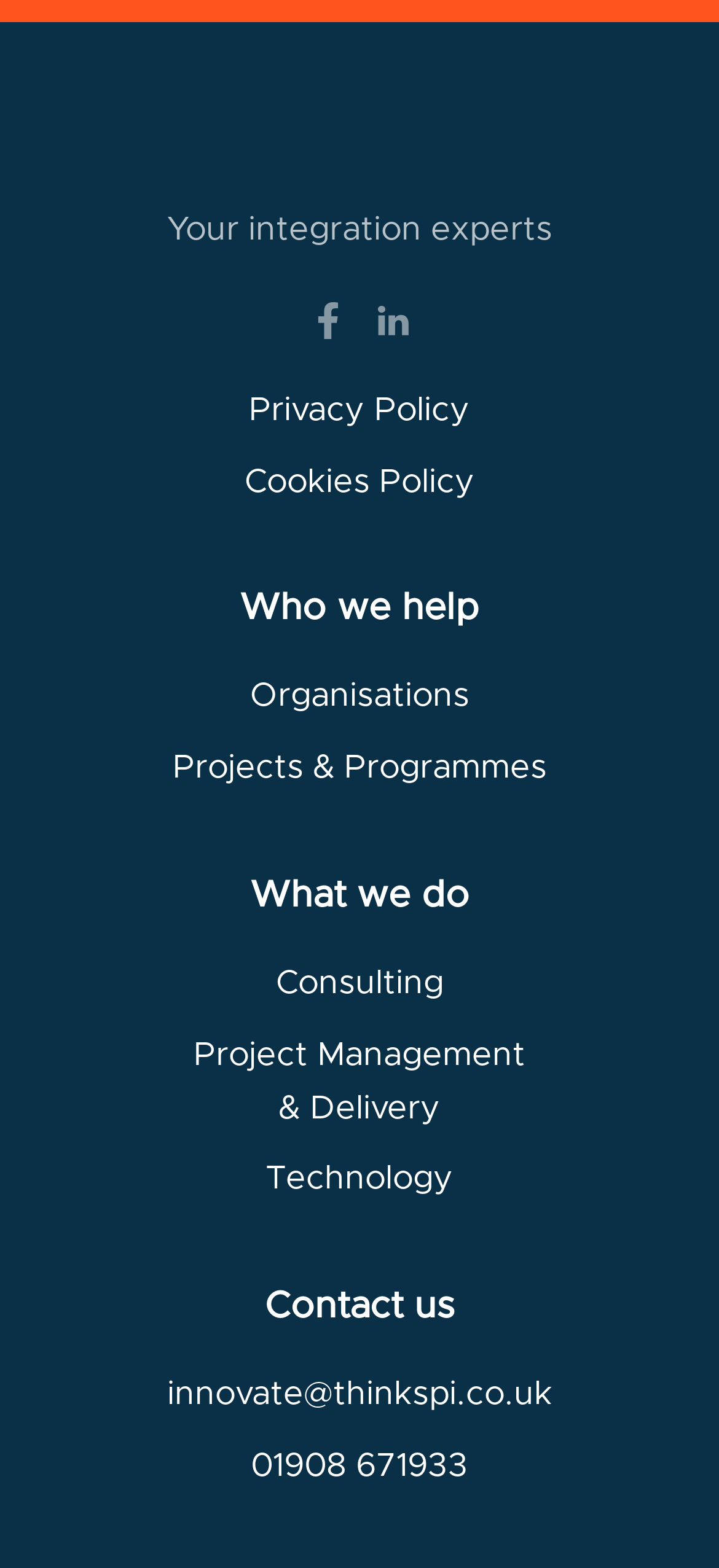Utilize the details in the image to give a detailed response to the question: How can I contact SPi?

The contact information is obtained from the 'Contact us' section, which provides an email address 'innovate@thinkspi.co.uk' and a phone number '01908 671933'.